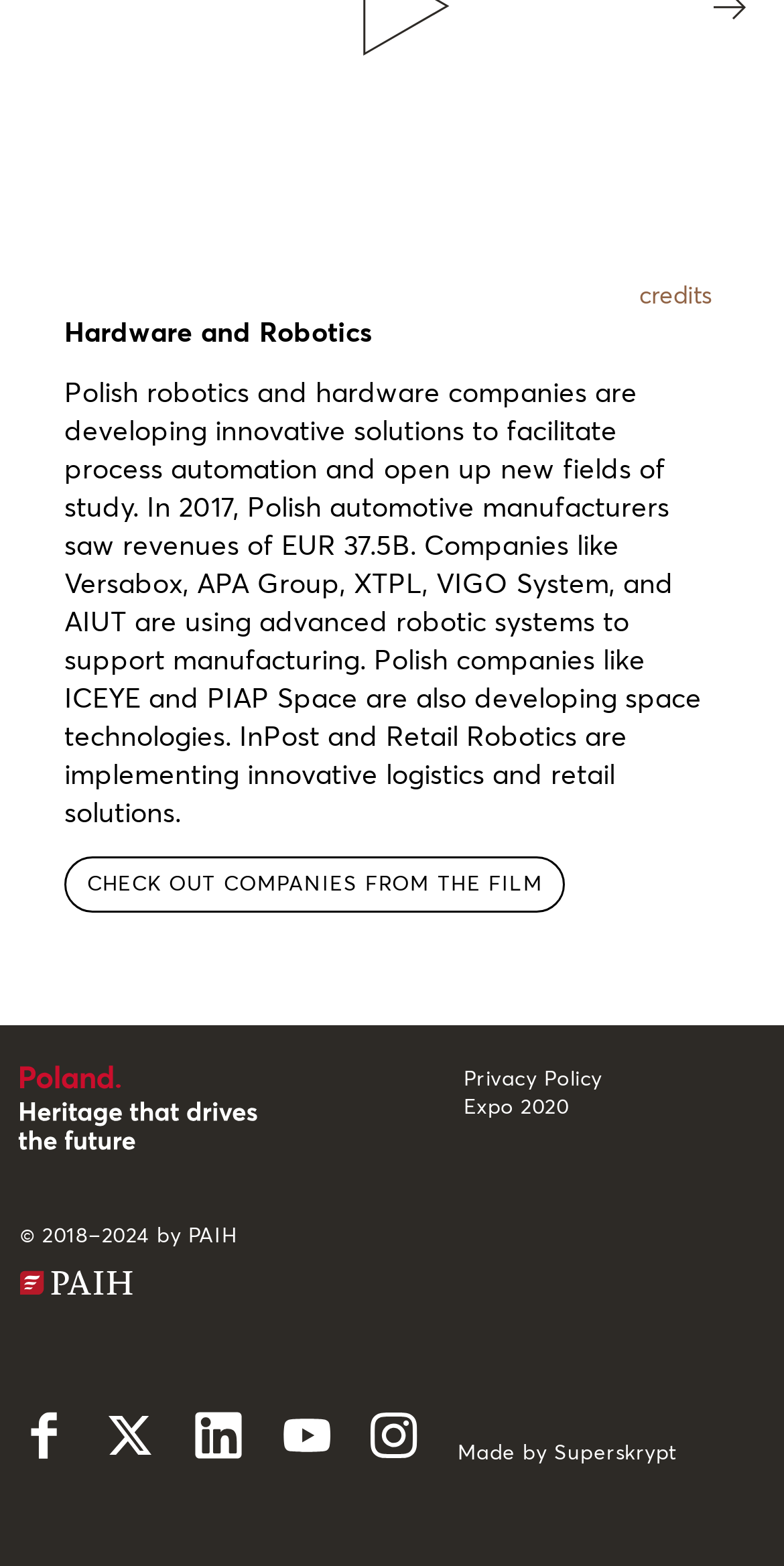Pinpoint the bounding box coordinates of the element that must be clicked to accomplish the following instruction: "Play the video". The coordinates should be in the format of four float numbers between 0 and 1, i.e., [left, top, right, bottom].

[0.377, 0.162, 0.623, 0.285]